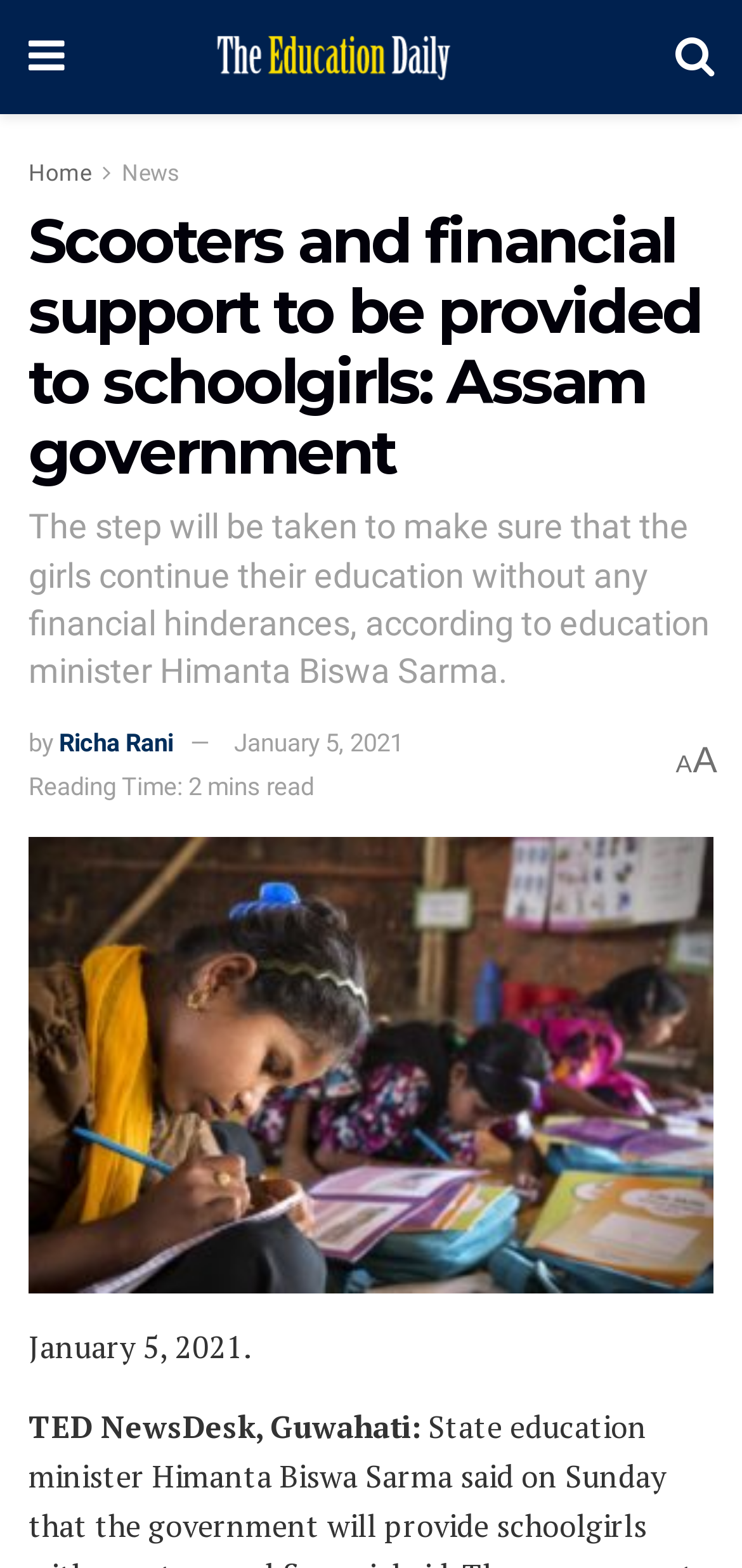Generate an in-depth caption that captures all aspects of the webpage.

The webpage appears to be a news article from The Education Daily, with a focus on a specific news story. At the top left, there is a link with a Facebook icon, and next to it, a link to the website's homepage, "The Education Daily". On the top right, there is a link with a Twitter icon. 

Below the top links, there is a main heading that reads "Scooters and financial support to be provided to schoolgirls: Assam government". This is followed by a subheading that explains the purpose of the initiative, which is to ensure that girls continue their education without financial hindrances. 

The article is attributed to "Richa Rani" and is dated January 5, 2021. There is also a note indicating that the article takes 2 minutes to read. 

On the right side of the article, there is a small link with a single letter "A". Below the main article, there is a related news link with an image, titled "Odisha: State’s decision to merge 8000 schools leads to protest". This link also has a date, January 5, 2021. 

At the very bottom of the page, there is a note from the news desk, "TED NewsDesk, Guwahati:".